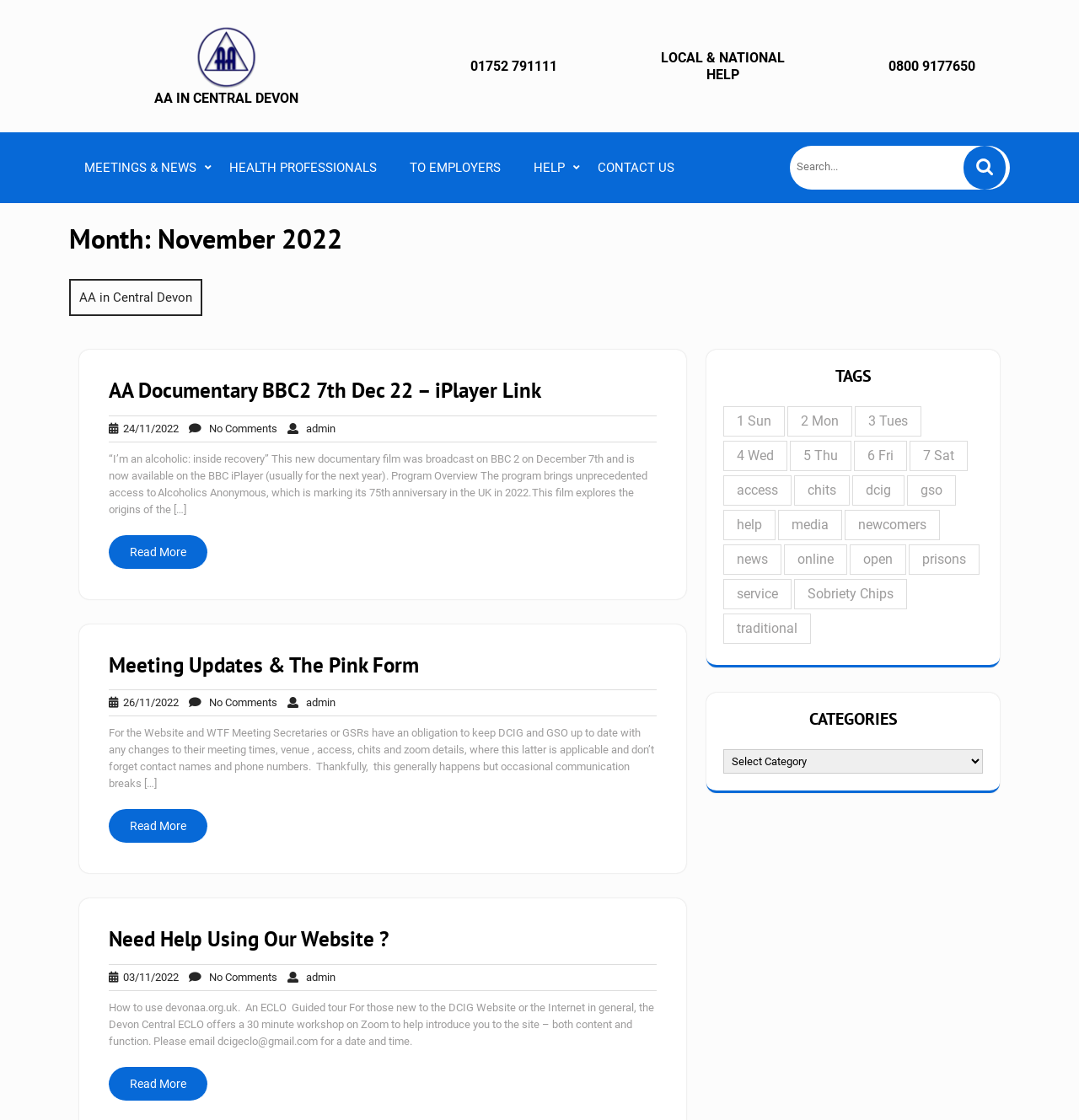Detail the various sections and features of the webpage.

The webpage is about AA (Alcoholics Anonymous) in Central Devon, with a focus on providing information and resources for individuals seeking help with alcohol addiction. 

At the top of the page, there is an AA logo, followed by a navigation menu with links to various sections, including "MEETINGS & NEWS", "HEALTH PROFESSIONALS", "TO EMPLOYERS", "HELP", and "CONTACT US". 

Below the navigation menu, there are three phone numbers displayed: "01752 791111", "LOCAL & NATIONAL HELP", and "0800 9177650". 

The main content of the page is divided into three sections. The first section features an article about a BBC documentary film on AA, with a link to watch it on iPlayer. The second section provides updates on meetings and a pink form, with a link to read more. The third section offers help on using the website, with a guided tour available via Zoom.

On the right side of the page, there is a complementary section with a heading "TAGS" and a list of links to various tags, such as days of the week and topics like "access", "chits", and "news". Below the tags section, there is another complementary section with a heading "CATEGORIES" and a dropdown menu to select categories.

Overall, the webpage appears to be a resource hub for individuals seeking help with alcohol addiction, providing information on meetings, resources, and support.